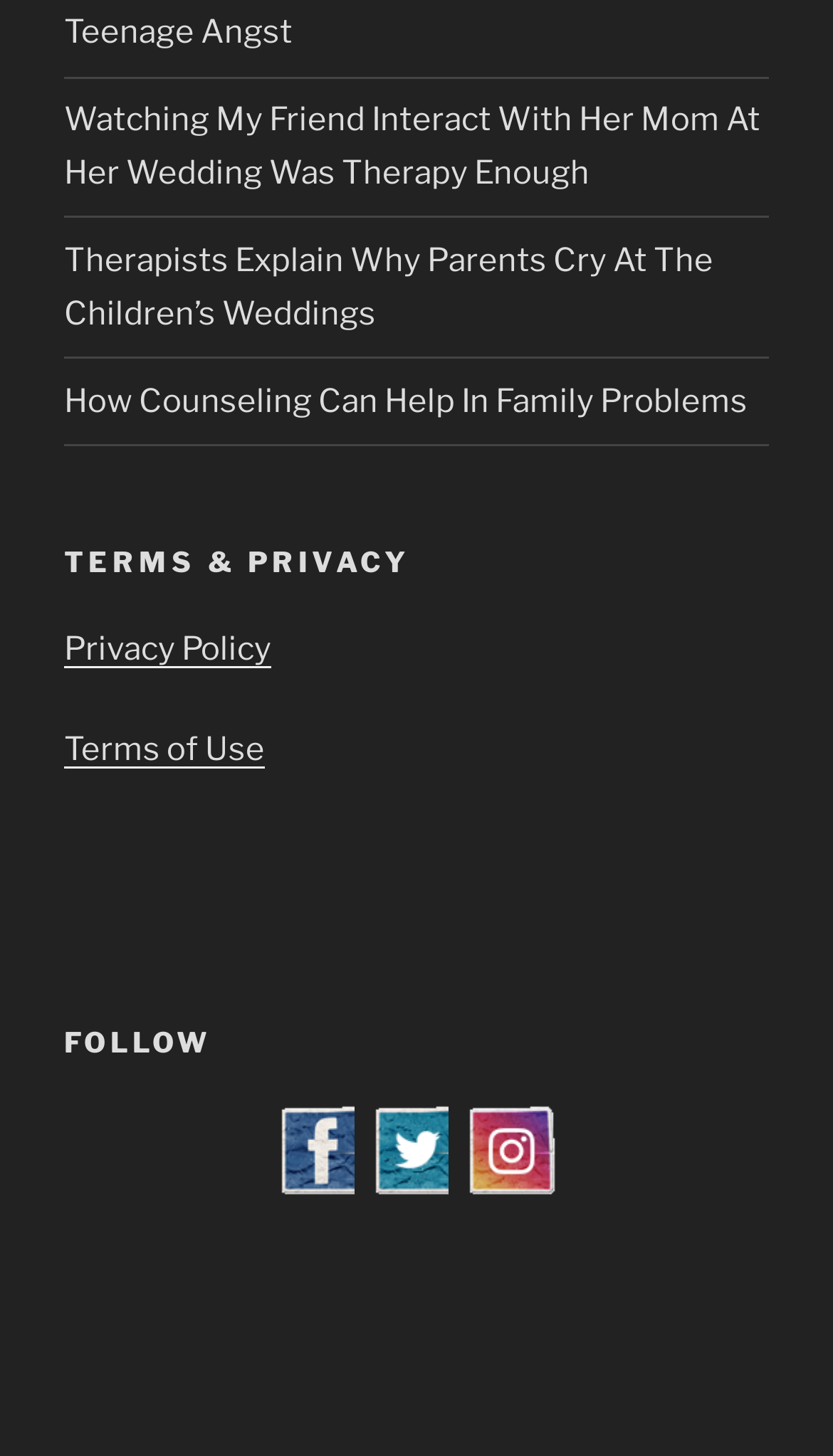Can you identify the bounding box coordinates of the clickable region needed to carry out this instruction: 'View terms and privacy'? The coordinates should be four float numbers within the range of 0 to 1, stated as [left, top, right, bottom].

[0.077, 0.373, 0.923, 0.399]